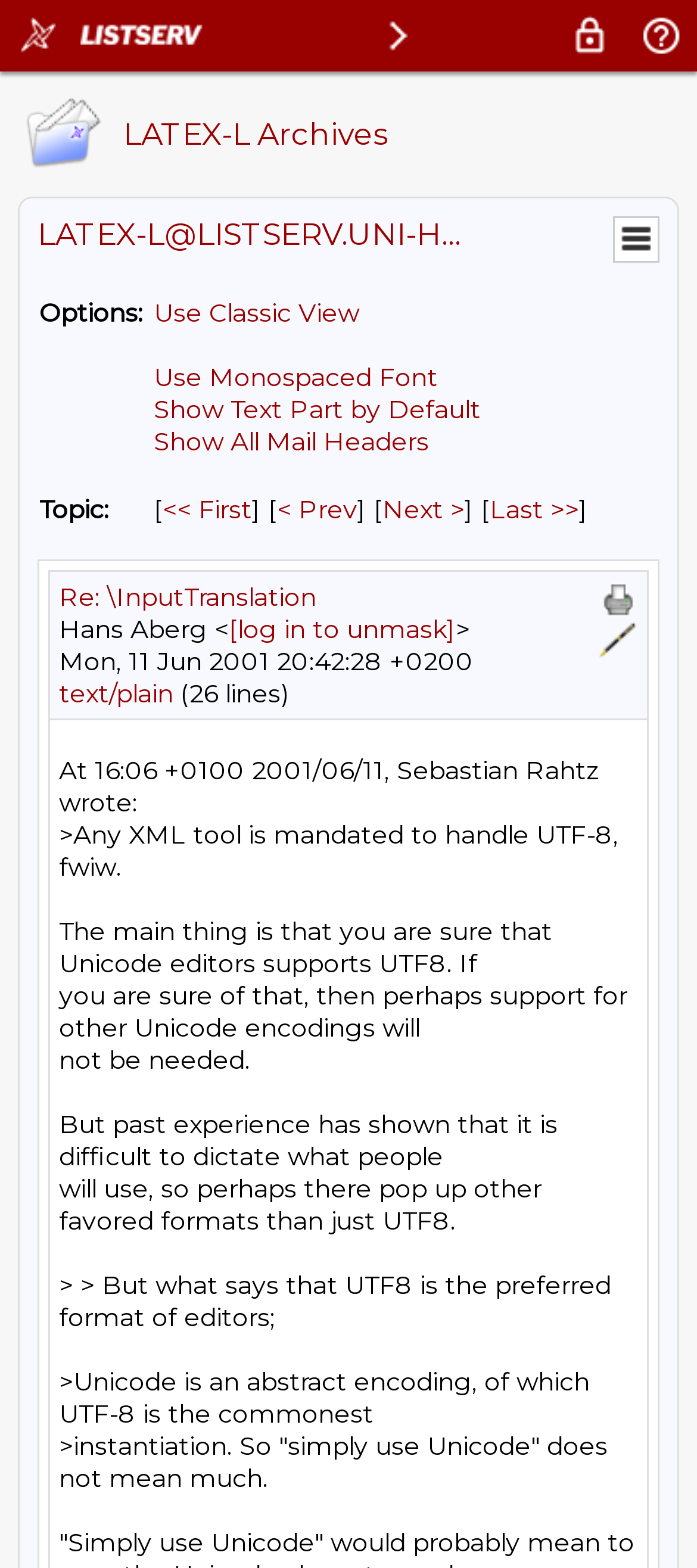Locate the bounding box coordinates of the area where you should click to accomplish the instruction: "Click on News".

None